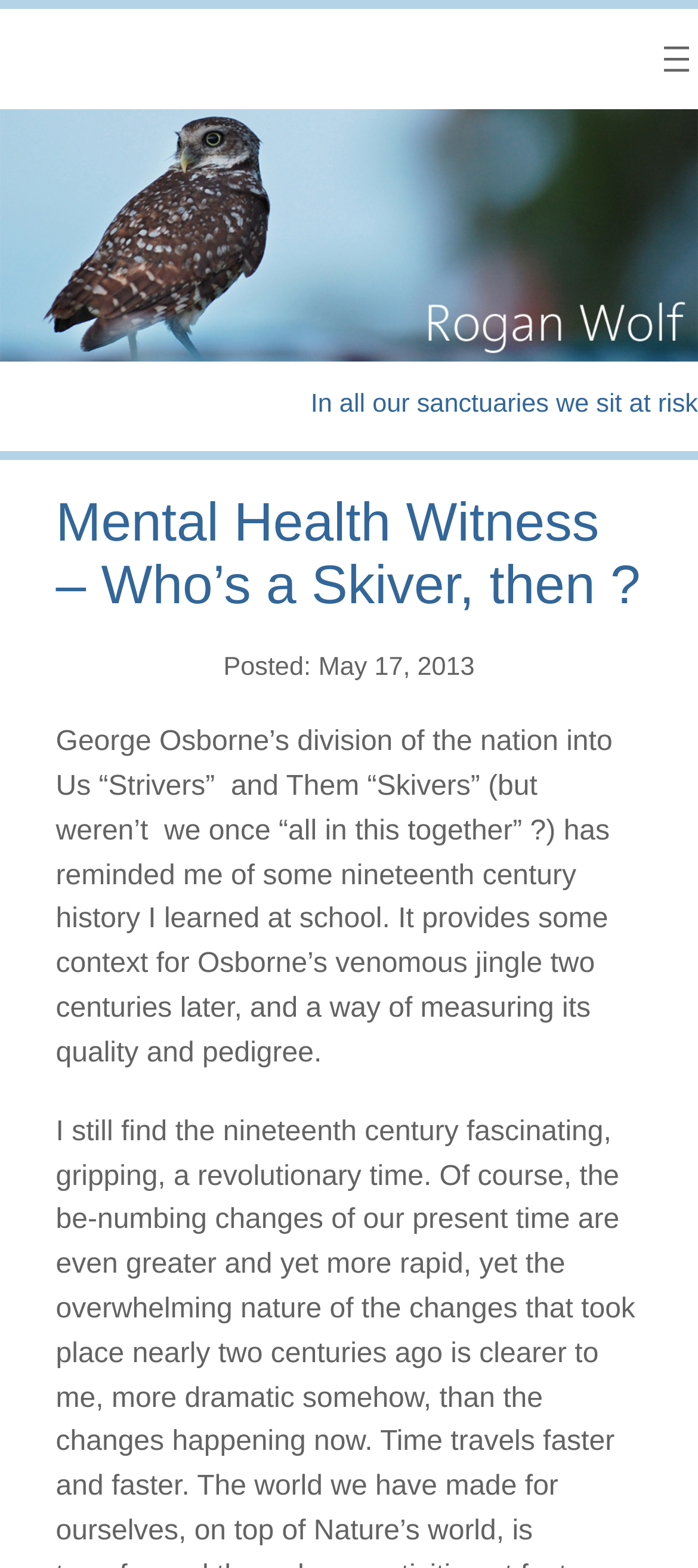Identify and provide the main heading of the webpage.

Mental Health Witness – Who’s a Skiver, then ?